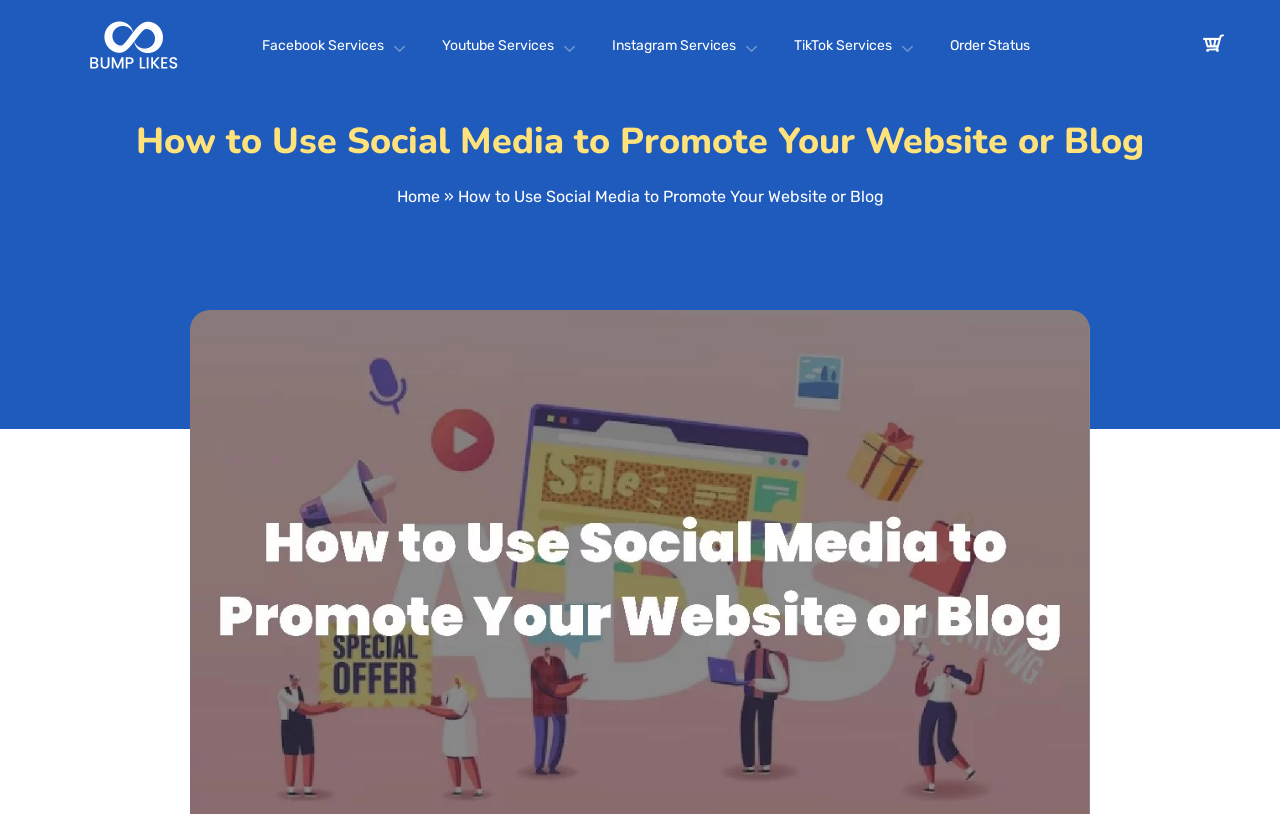Give a one-word or one-phrase response to the question: 
What is the purpose of the textbox?

Search